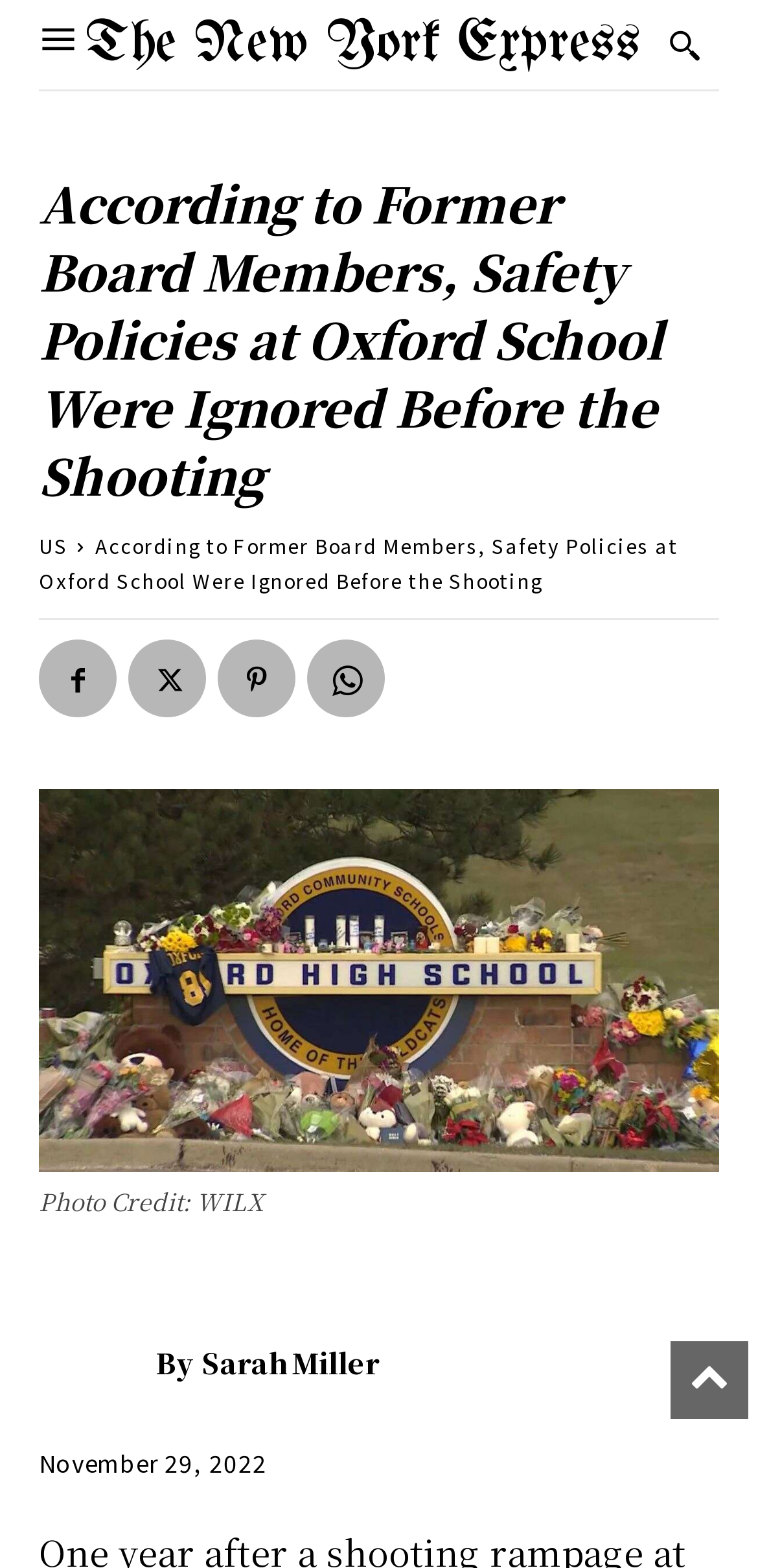Find the bounding box coordinates of the UI element according to this description: "Sarah Miller".

[0.267, 0.85, 0.5, 0.887]